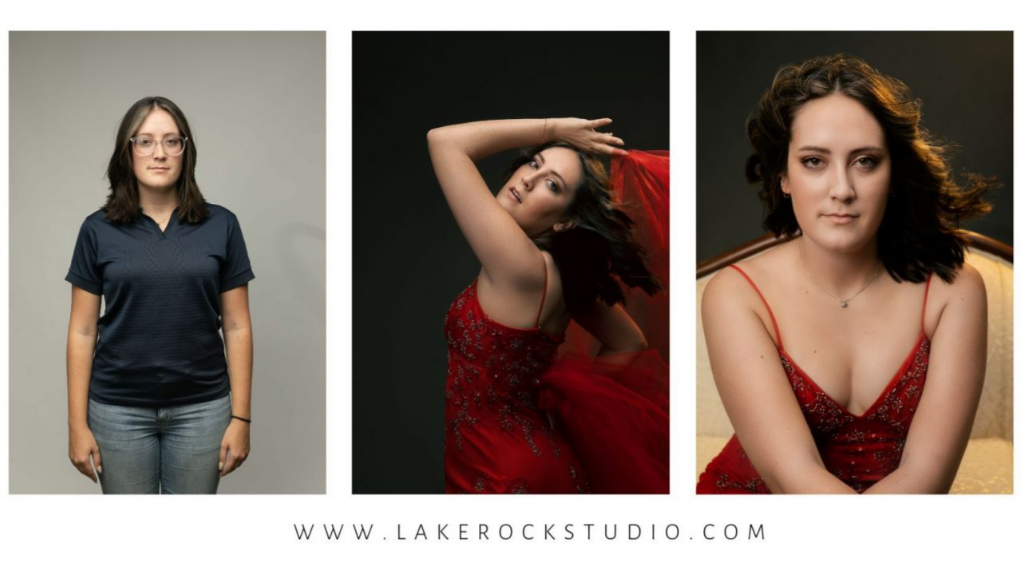Describe all the aspects of the image extensively.

This captivating image showcases a transformative portrait photography session, highlighting the concept of empowerment and self-expression. It features three distinct photos, each depicting a different aspect of the same individual. 

On the left, the subject stands in a casual outfit, embodying a natural and untouched beauty, which serves as a stark contrast to the enchanting transformation portrayed in the other two images. The middle photo captures a dynamic moment where she elegantly twirls in a stunning red dress, letting her hair flow freely as she exudes confidence and grace. The composition emphasizes movement and the joy of self-celebration. 

On the right, she poses seated, wearing a different elegant red dress, presenting a serene yet powerful expression. Her strong gaze and poised posture convey a sense of self-assurance and authenticity. The backdrop enhances the overall mood, creating a harmonious balance that reflects the essence of the transformation experience.

The caption, "A PHOTOSHOOT EXPERIENCE YOU CAN LOOK FORWARD TO," encapsulates the spirit of this journey, inviting others to embrace their unique beauty and celebrate their individuality through such transformative experiences. This portrait session is more than just photography; it’s about fostering comfort in one’s own skin and celebrating personal authenticity. 

Website: www.lakerockstudio.com.